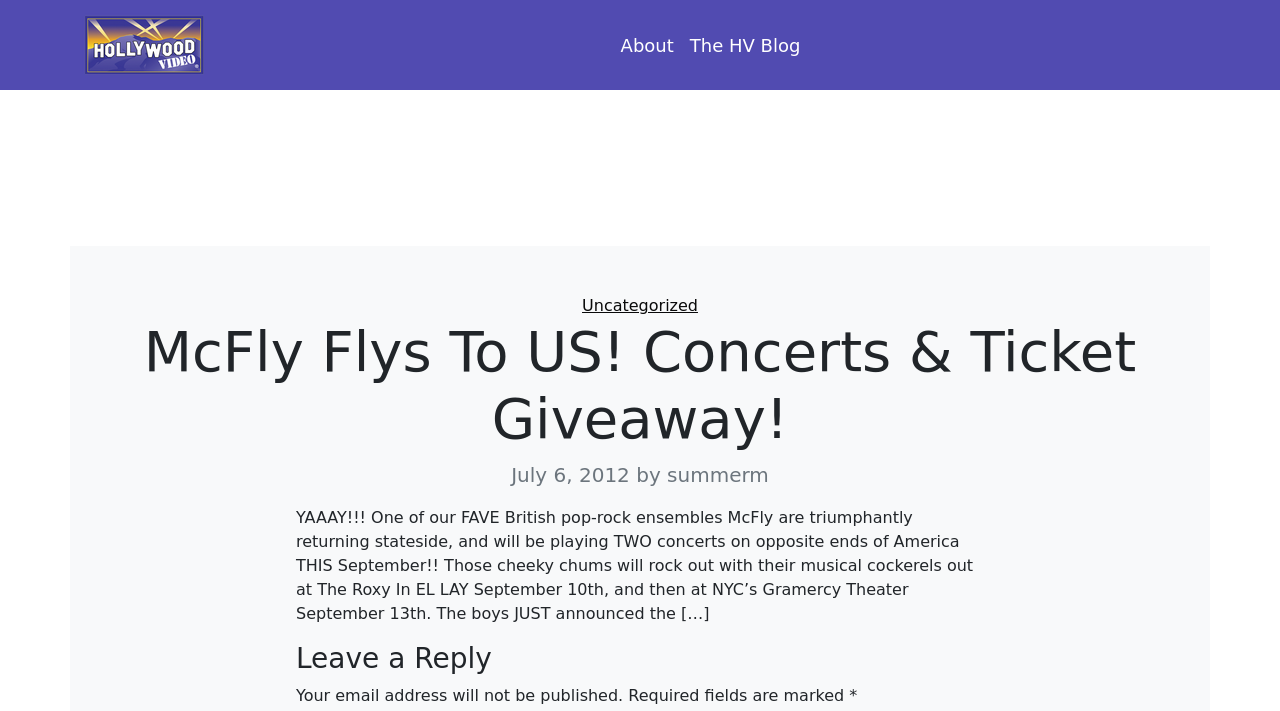What is the date of the blog post?
Respond with a short answer, either a single word or a phrase, based on the image.

July 6, 2012